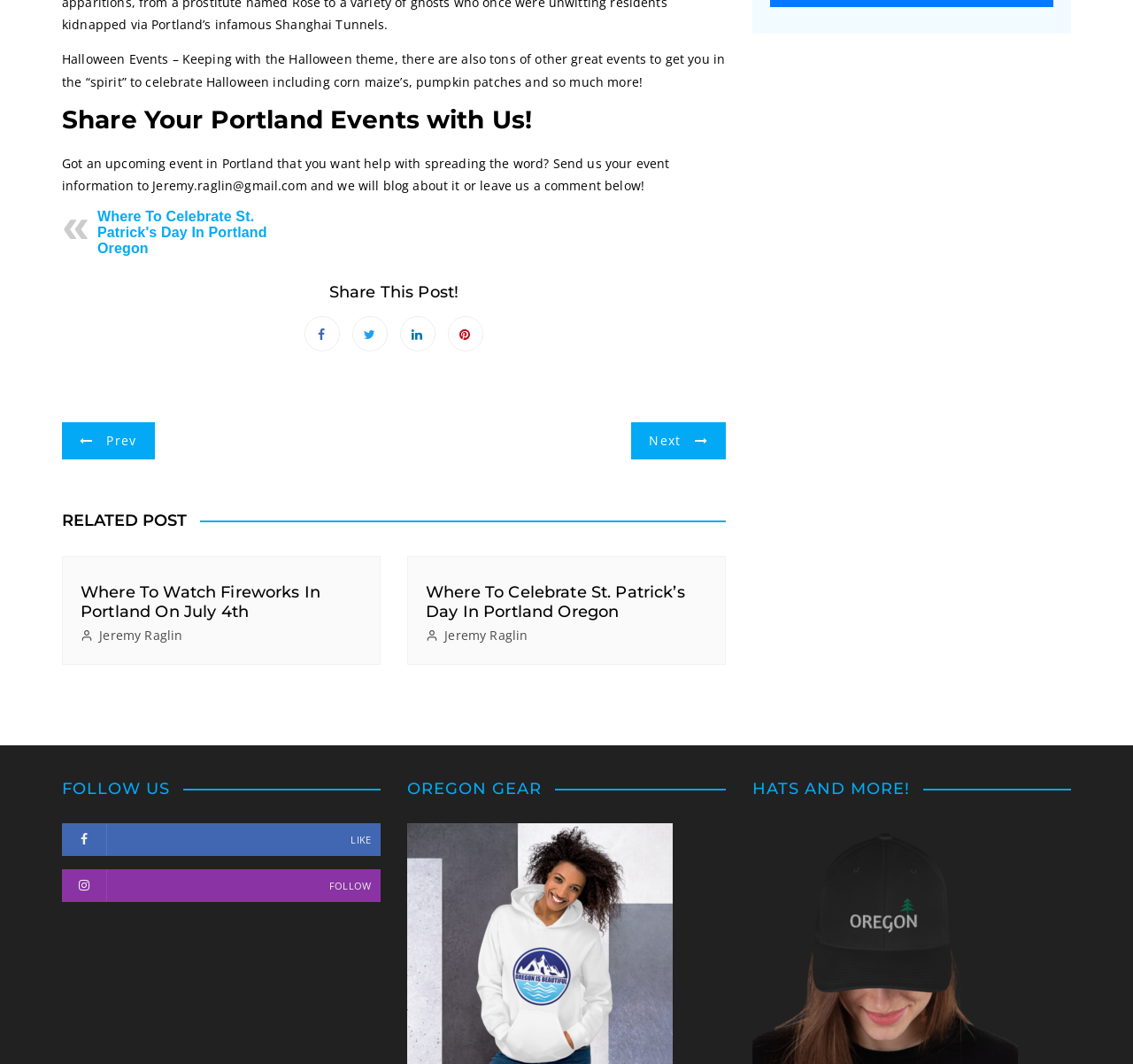Please identify the bounding box coordinates of where to click in order to follow the instruction: "Share this post on Facebook".

[0.269, 0.297, 0.3, 0.33]